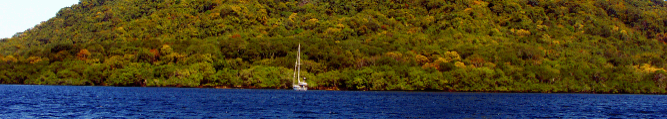What type of environment is depicted in the image?
Provide a comprehensive and detailed answer to the question.

The image depicts a coastal environment, as evidenced by the sailboat floating in the water and the lush landscape rising sharply in the background, which is reminiscent of picturesque coastlines, such as the passage from San Francisco to San Diego.